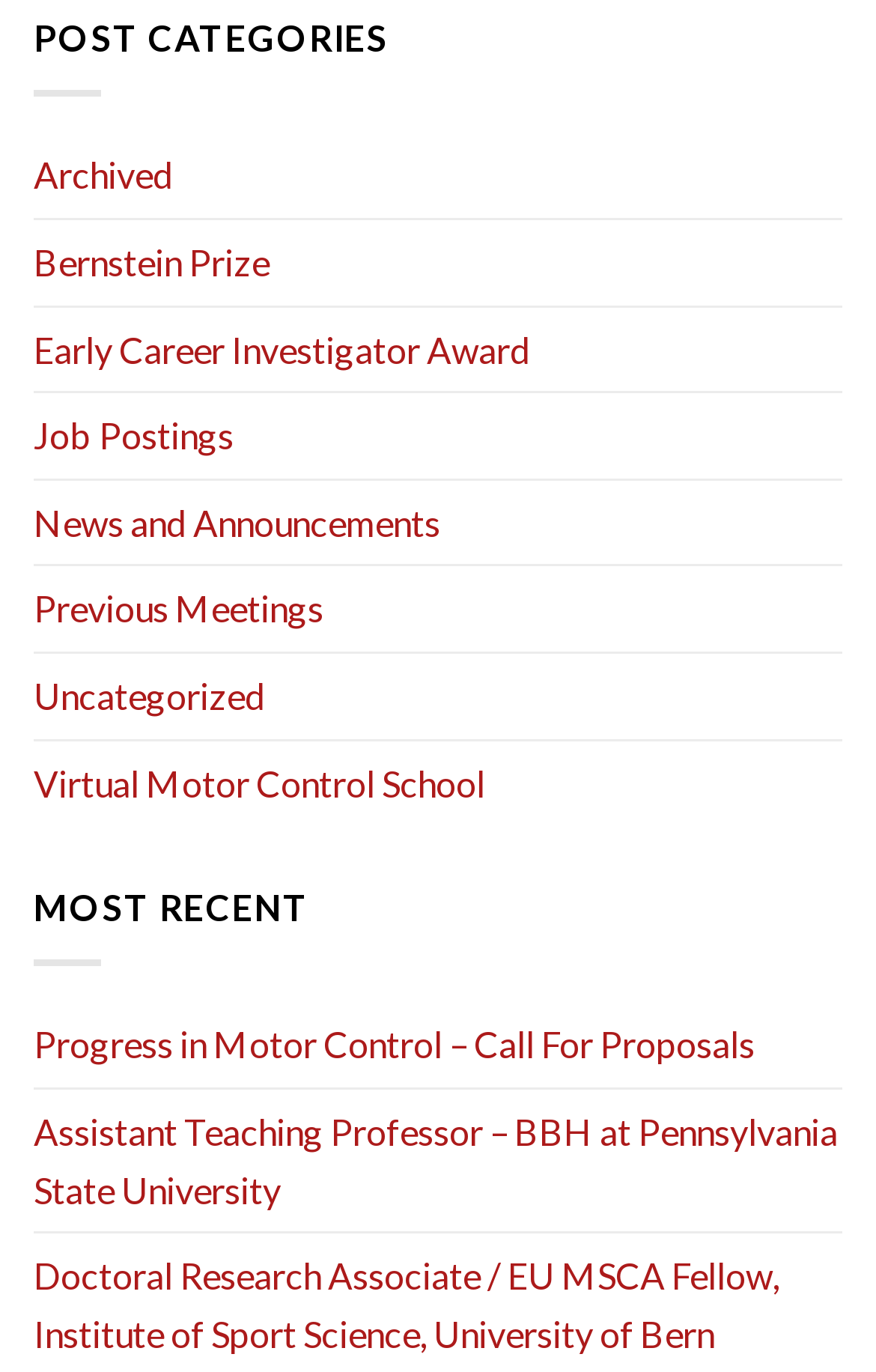Use a single word or phrase to answer the question: 
What is the first post category?

Archived